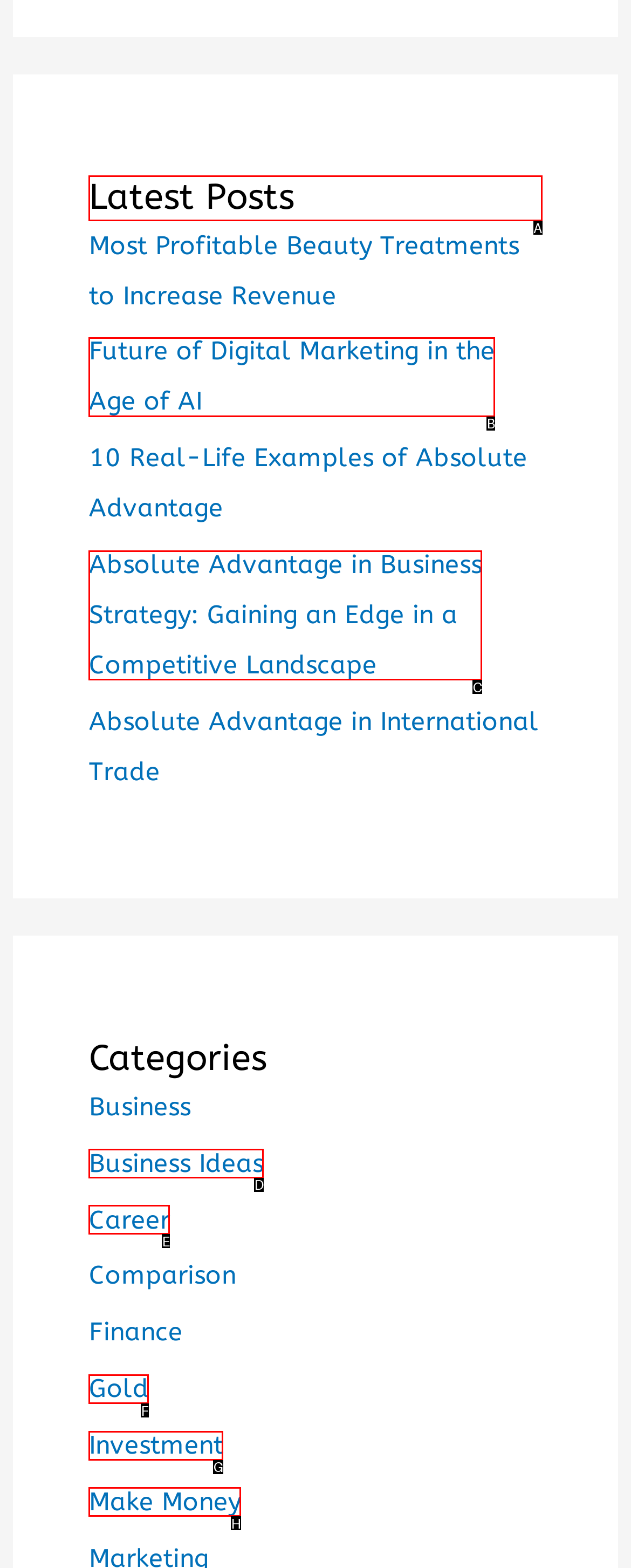To complete the task: view latest posts, which option should I click? Answer with the appropriate letter from the provided choices.

A